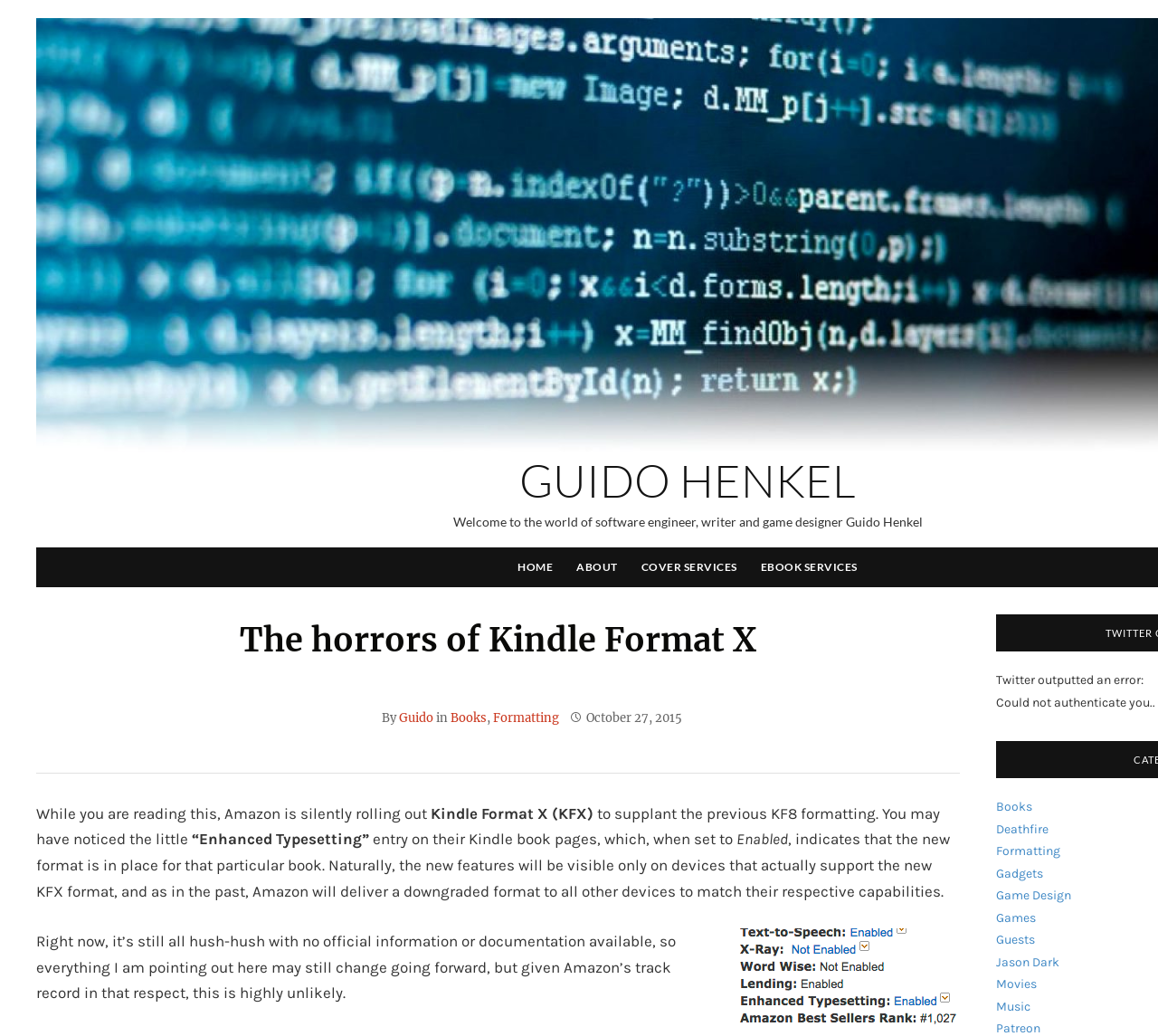Please analyze the image and give a detailed answer to the question:
What is the new format being rolled out by Amazon?

The new format being rolled out by Amazon is mentioned in the text as 'Kindle Format X (KFX)', which is replacing the previous KF8 formatting.